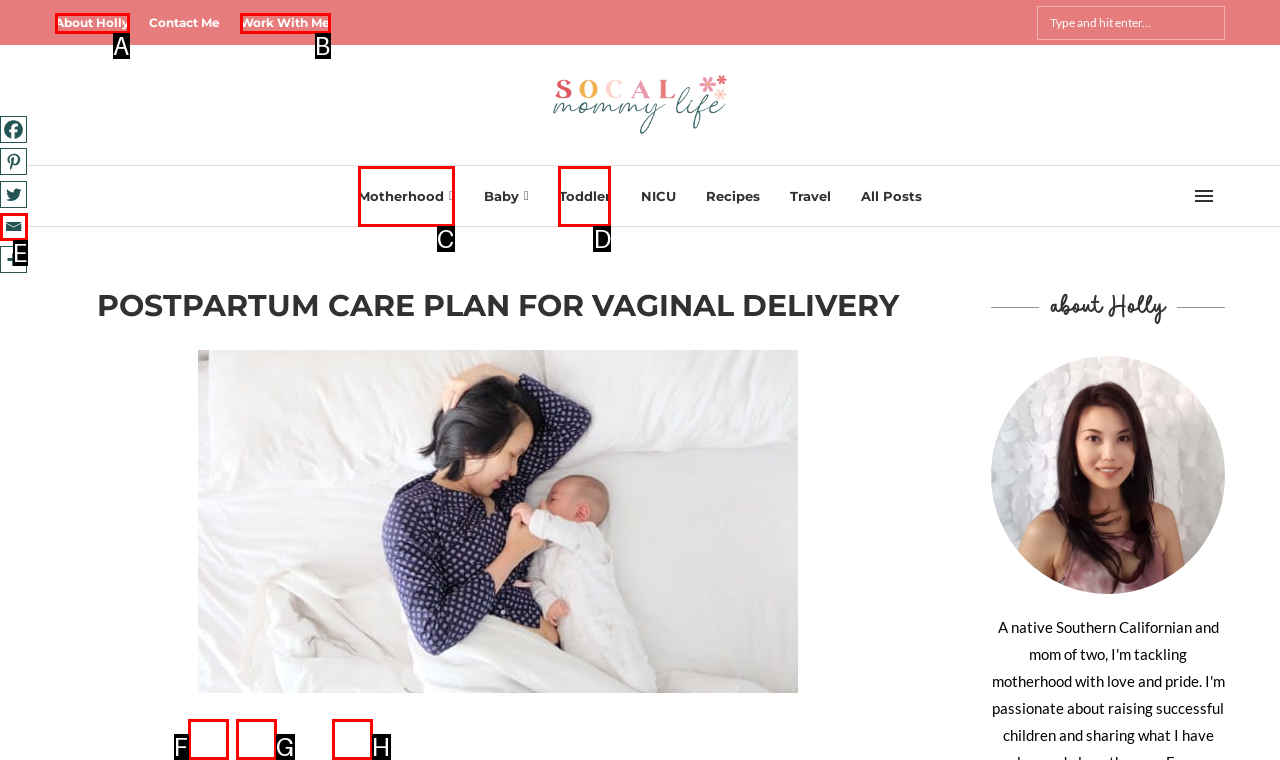Refer to the description: About Holly and choose the option that best fits. Provide the letter of that option directly from the options.

A